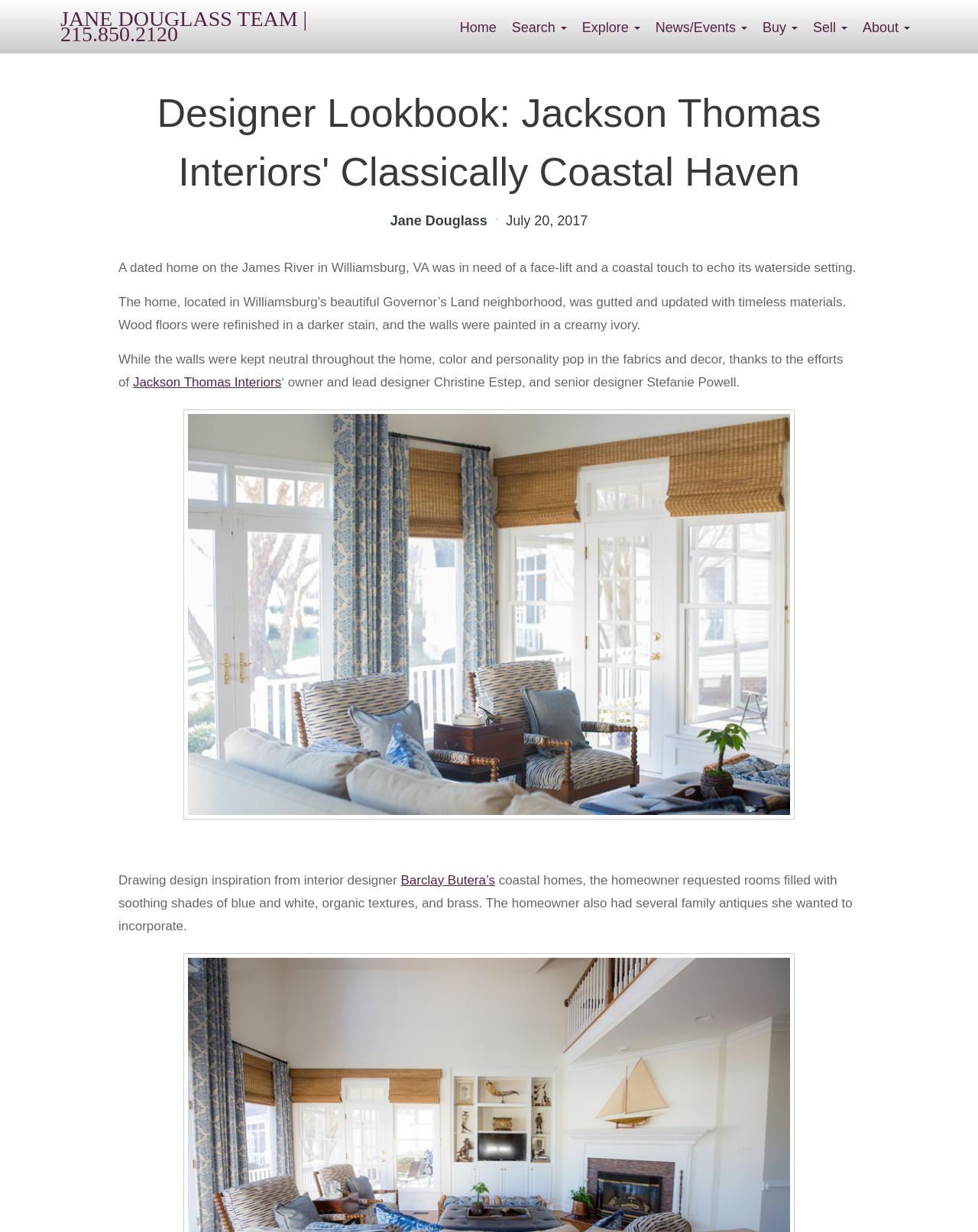Please find the bounding box coordinates in the format (top-left x, top-left y, bottom-right x, bottom-right y) for the given element description. Ensure the coordinates are floating point numbers between 0 and 1. Description: Upcoming Events

None